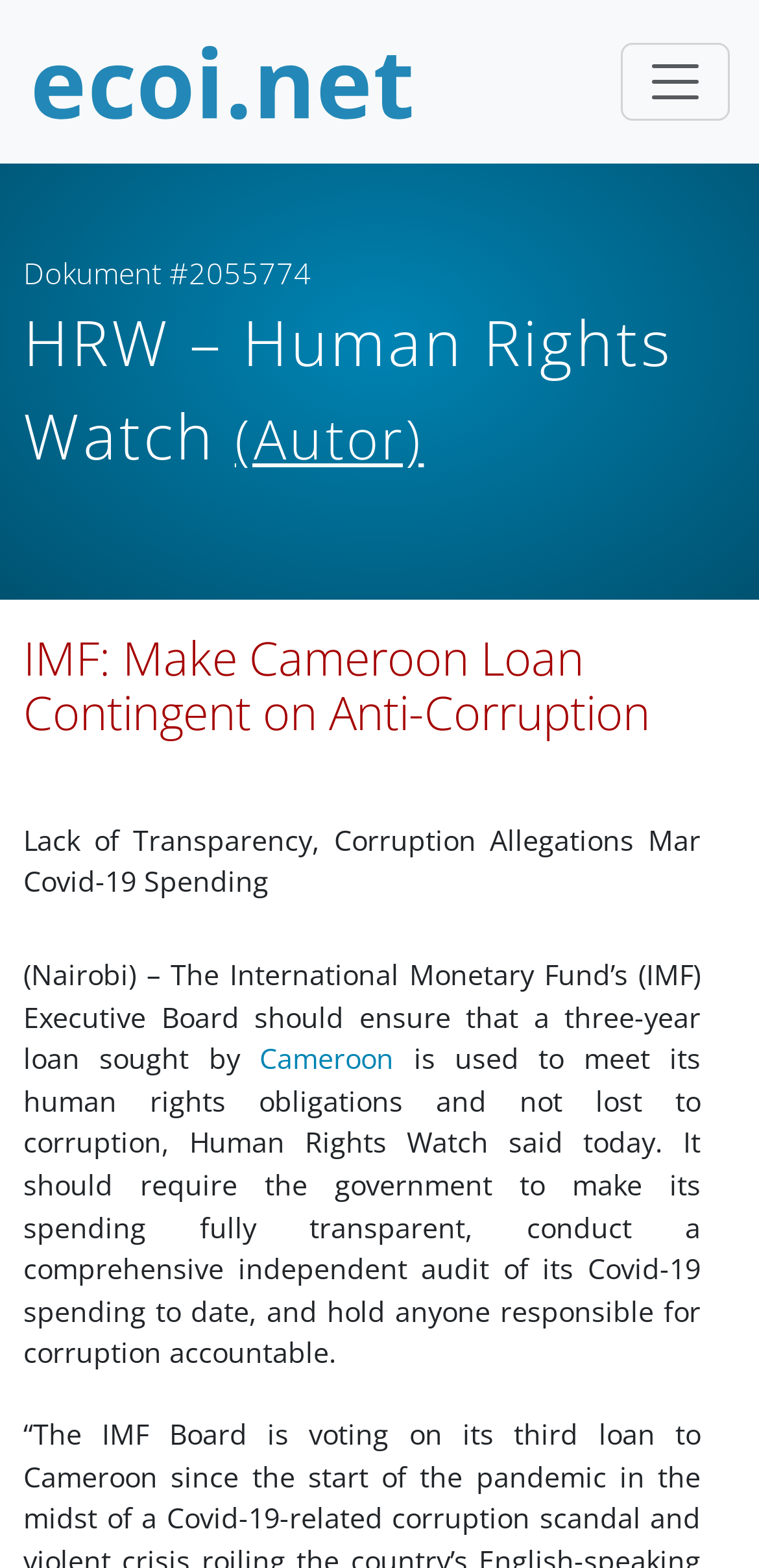Who is the author of this article?
Look at the image and respond to the question as thoroughly as possible.

The author of this article is mentioned in the text as 'HRW - Human Rights Watch' which is an organization that is known for its human rights advocacy and research.